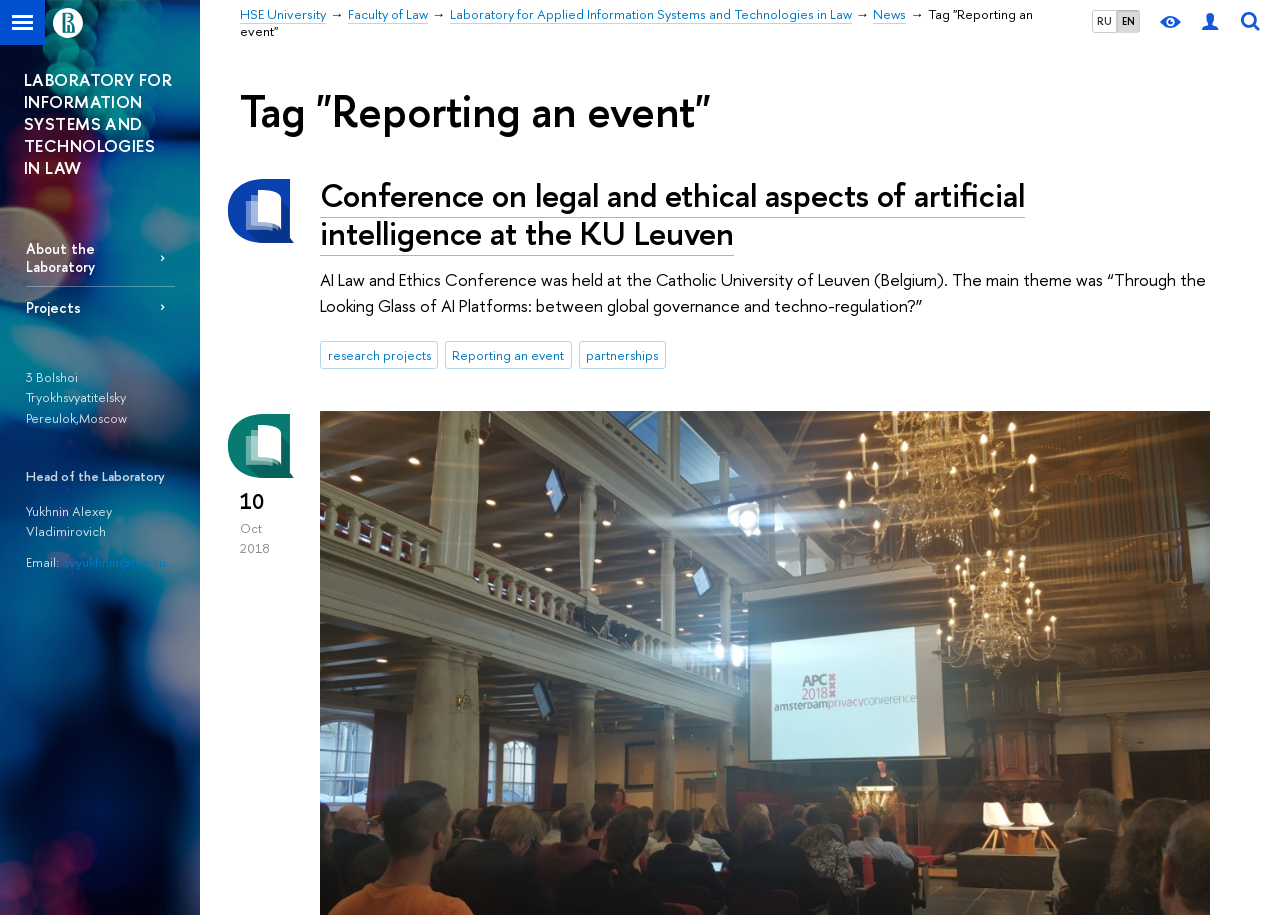Show me the bounding box coordinates of the clickable region to achieve the task as per the instruction: "Read about the laboratory".

[0.0, 0.049, 0.156, 0.232]